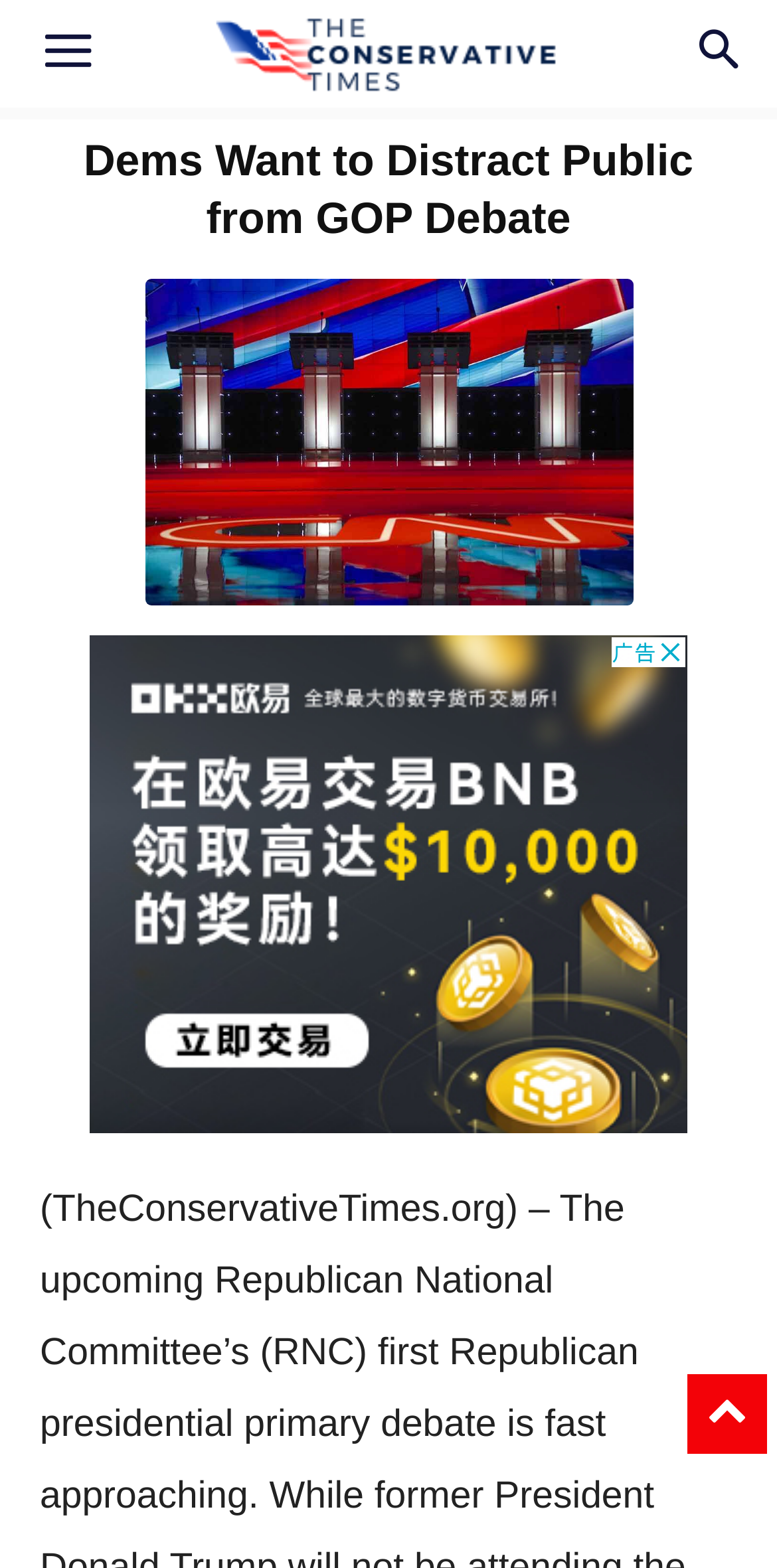Please provide a detailed answer to the question below based on the screenshot: 
What is the purpose of the iframe element?

The iframe element is labeled as 'Advertisement', which suggests that it is used to display an advertisement on the webpage.